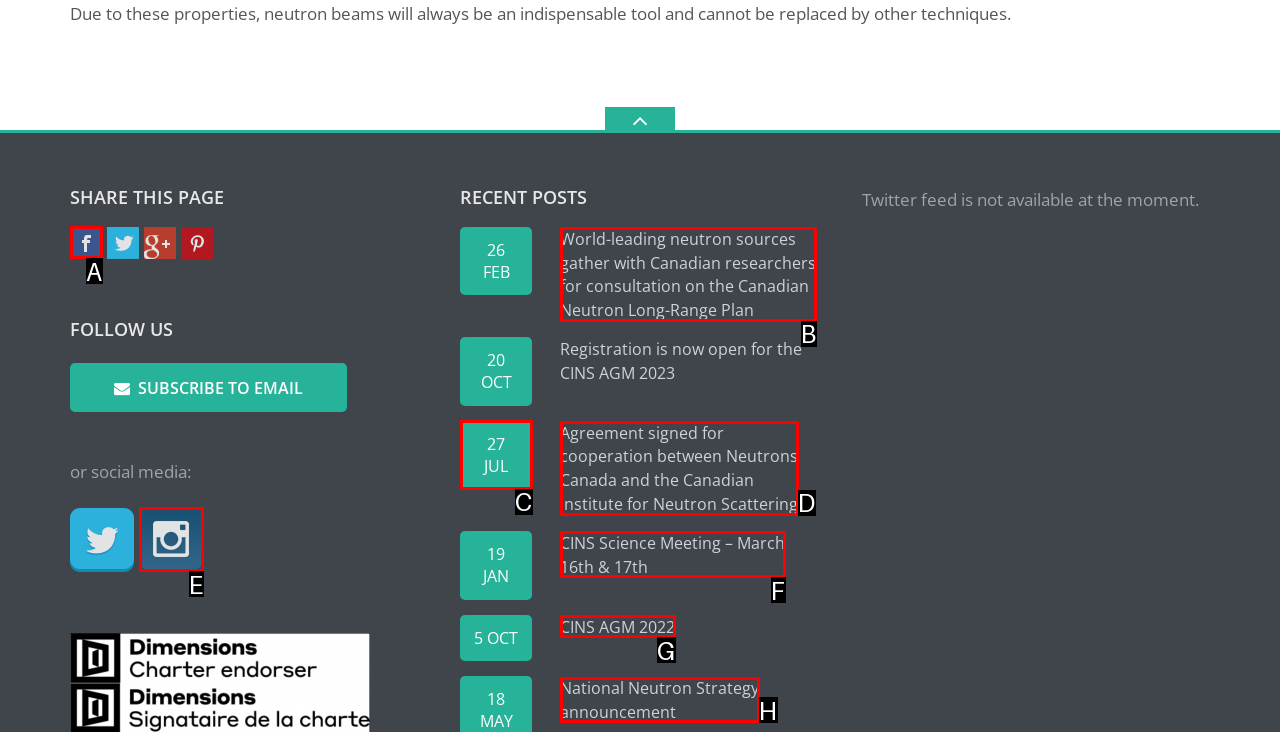Given the description: CINS AGM 2022, identify the corresponding option. Answer with the letter of the appropriate option directly.

G